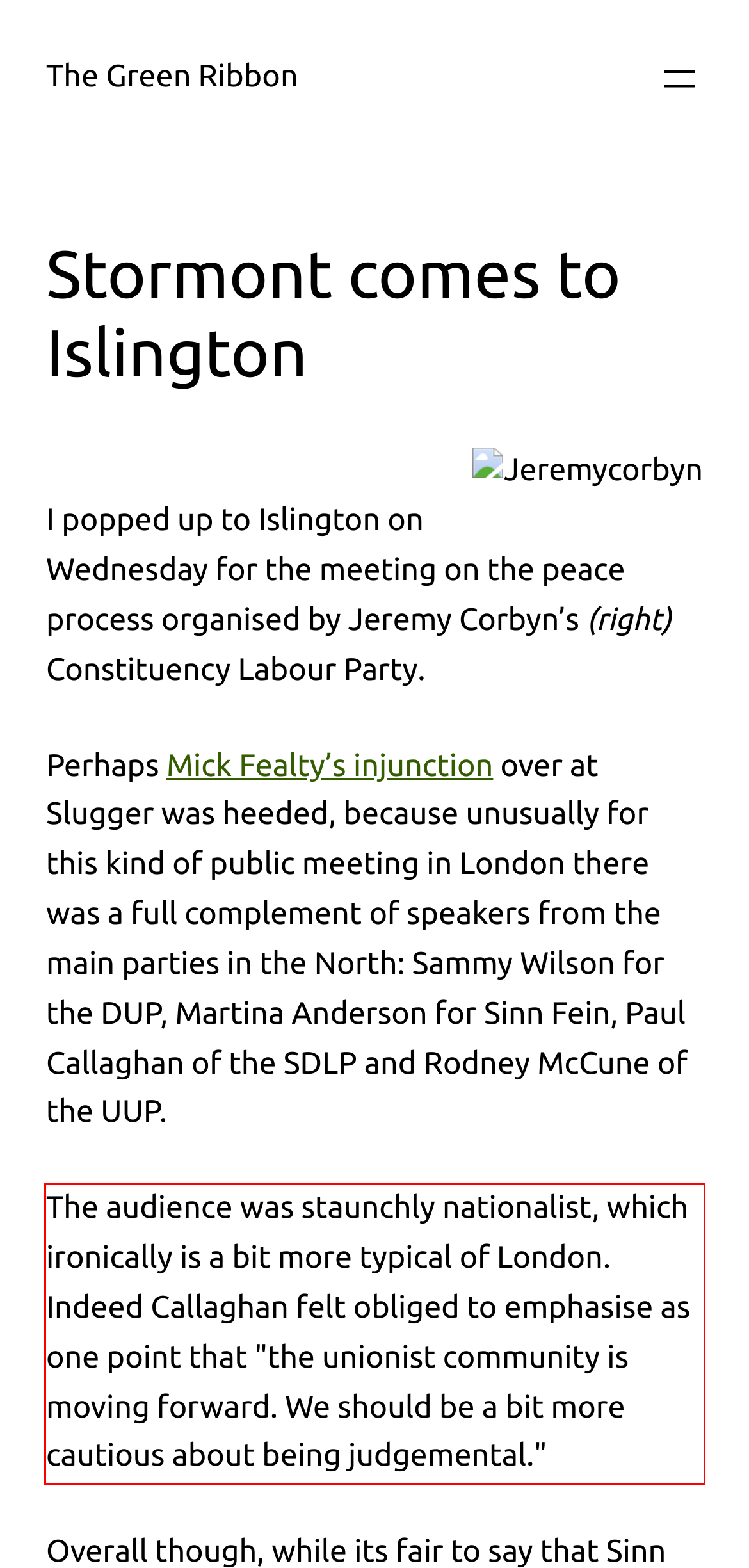Examine the screenshot of the webpage, locate the red bounding box, and perform OCR to extract the text contained within it.

The audience was staunchly nationalist, which ironically is a bit more typical of London. Indeed Callaghan felt obliged to emphasise as one point that "the unionist community is moving forward. We should be a bit more cautious about being judgemental."